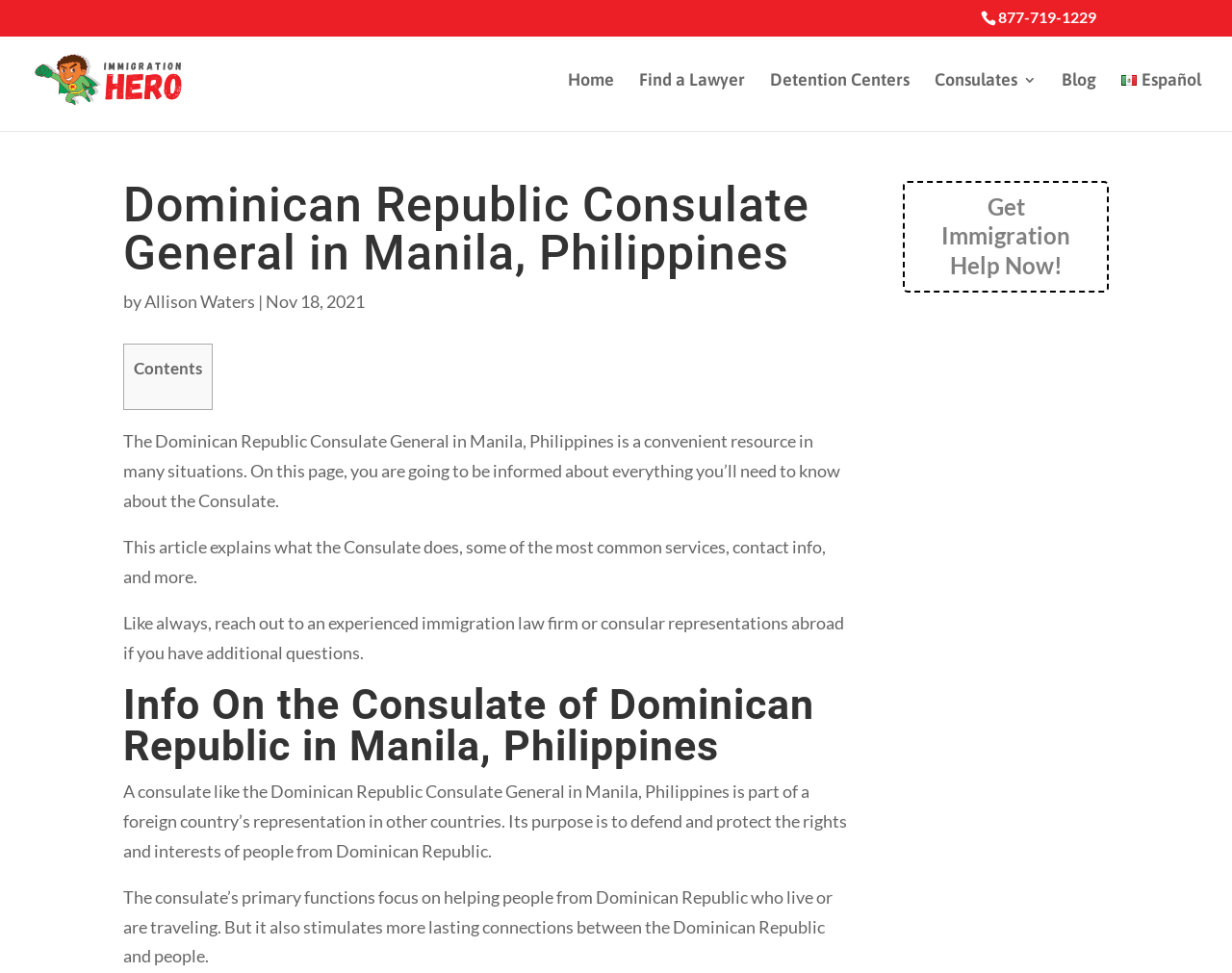Determine the bounding box coordinates of the clickable element to achieve the following action: 'Call the consulate'. Provide the coordinates as four float values between 0 and 1, formatted as [left, top, right, bottom].

[0.81, 0.008, 0.89, 0.027]